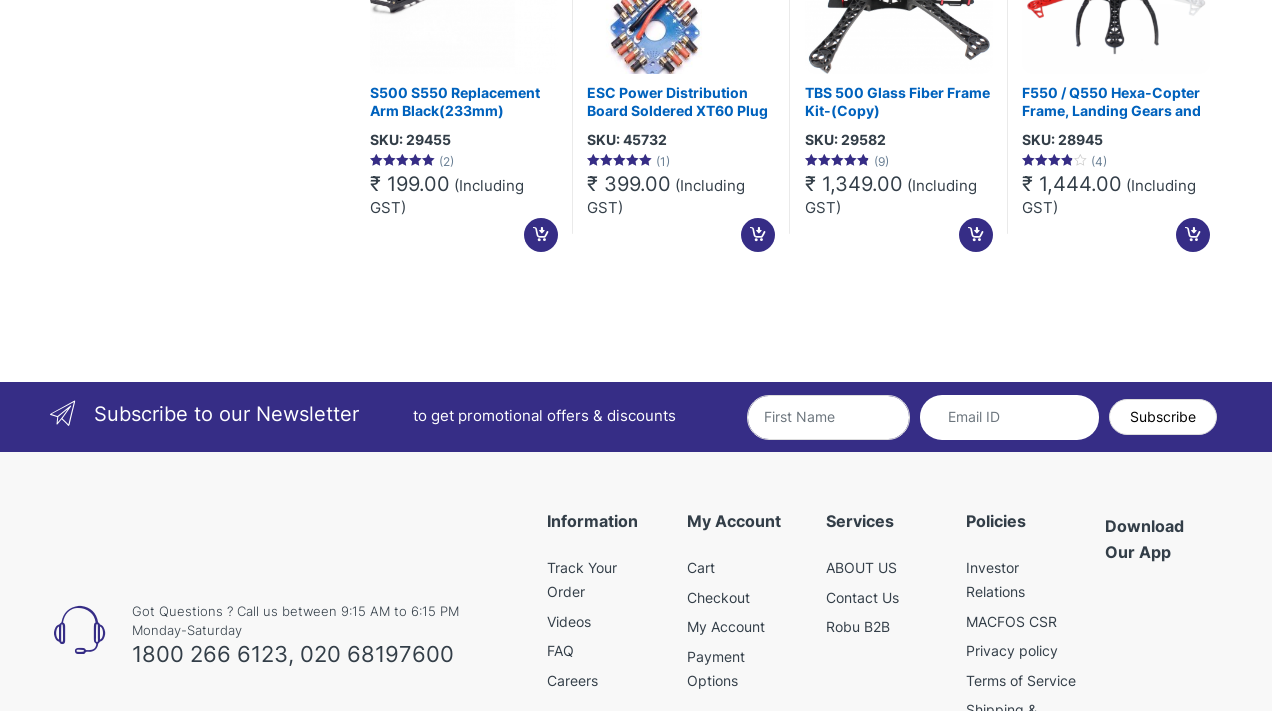Bounding box coordinates are to be given in the format (top-left x, top-left y, bottom-right x, bottom-right y). All values must be floating point numbers between 0 and 1. Provide the bounding box coordinate for the UI element described as: FAQ

[0.427, 0.903, 0.448, 0.927]